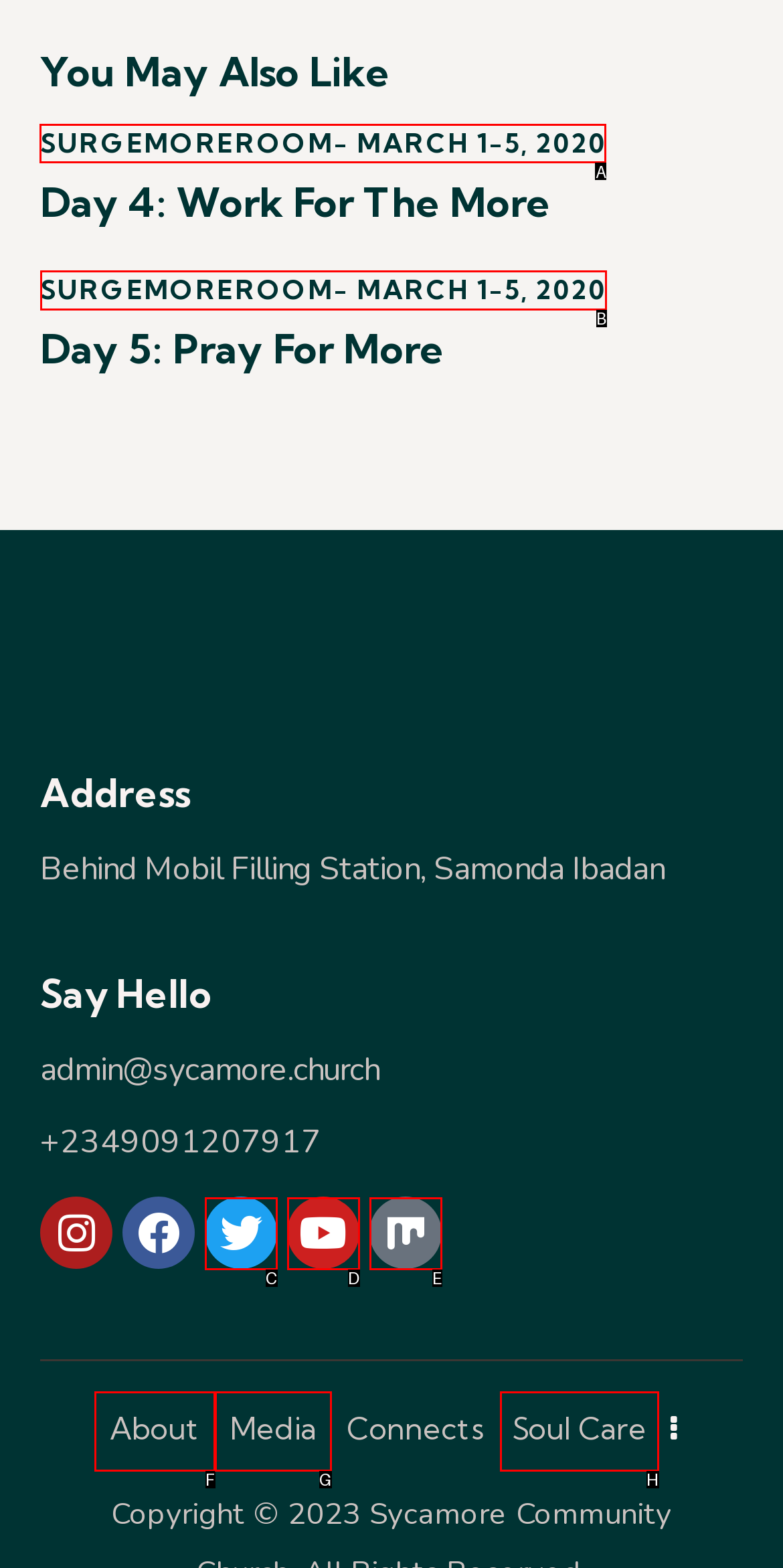Identify which lettered option to click to carry out the task: Click on 'SURGEMOREROOM- MARCH 1-5, 2020'. Provide the letter as your answer.

A